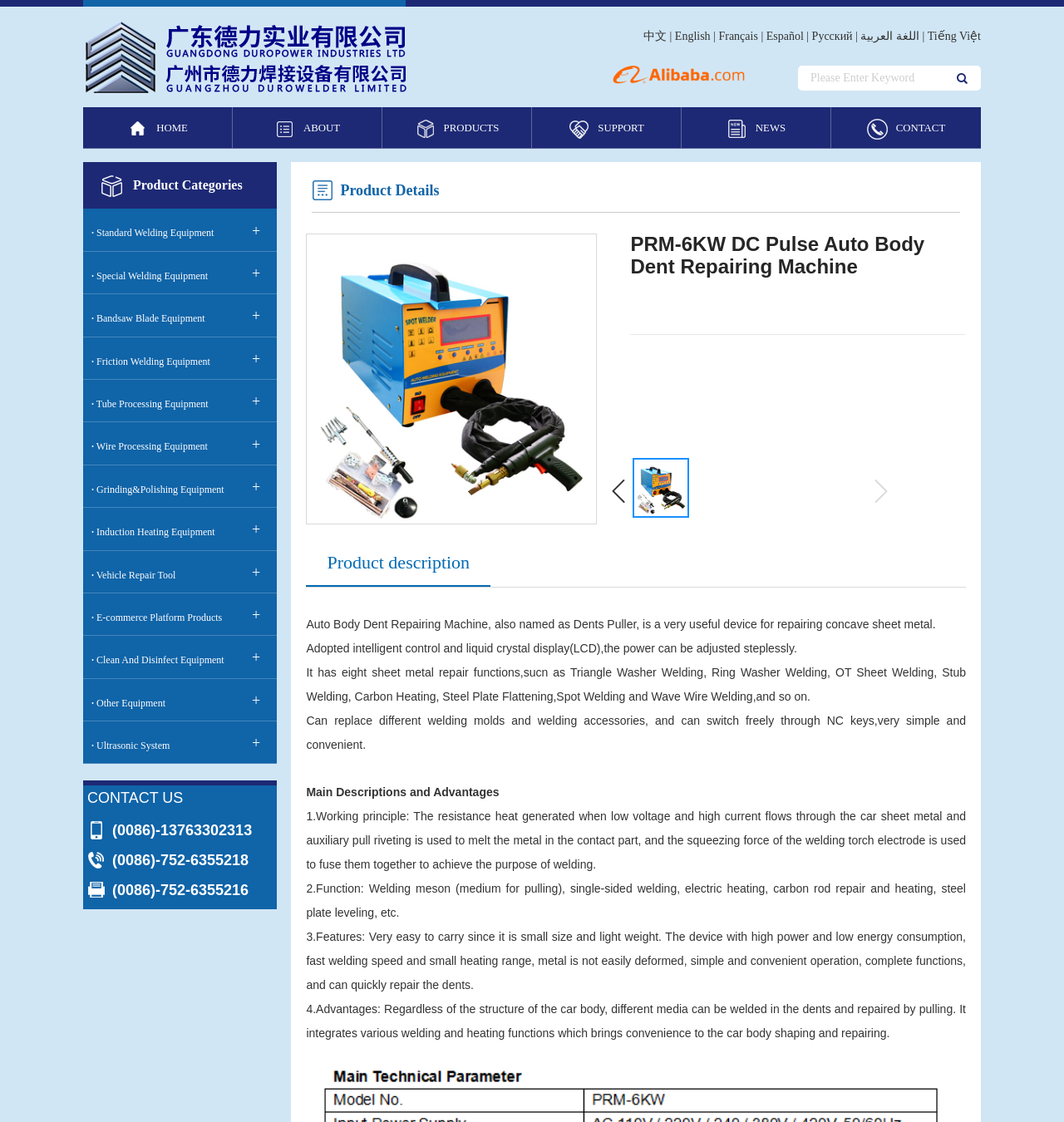Examine the screenshot and answer the question in as much detail as possible: What is the function of the product?

I found the function of the product by reading the product description. It says that the product is used for repairing concave sheet metal and has various welding and heating functions.